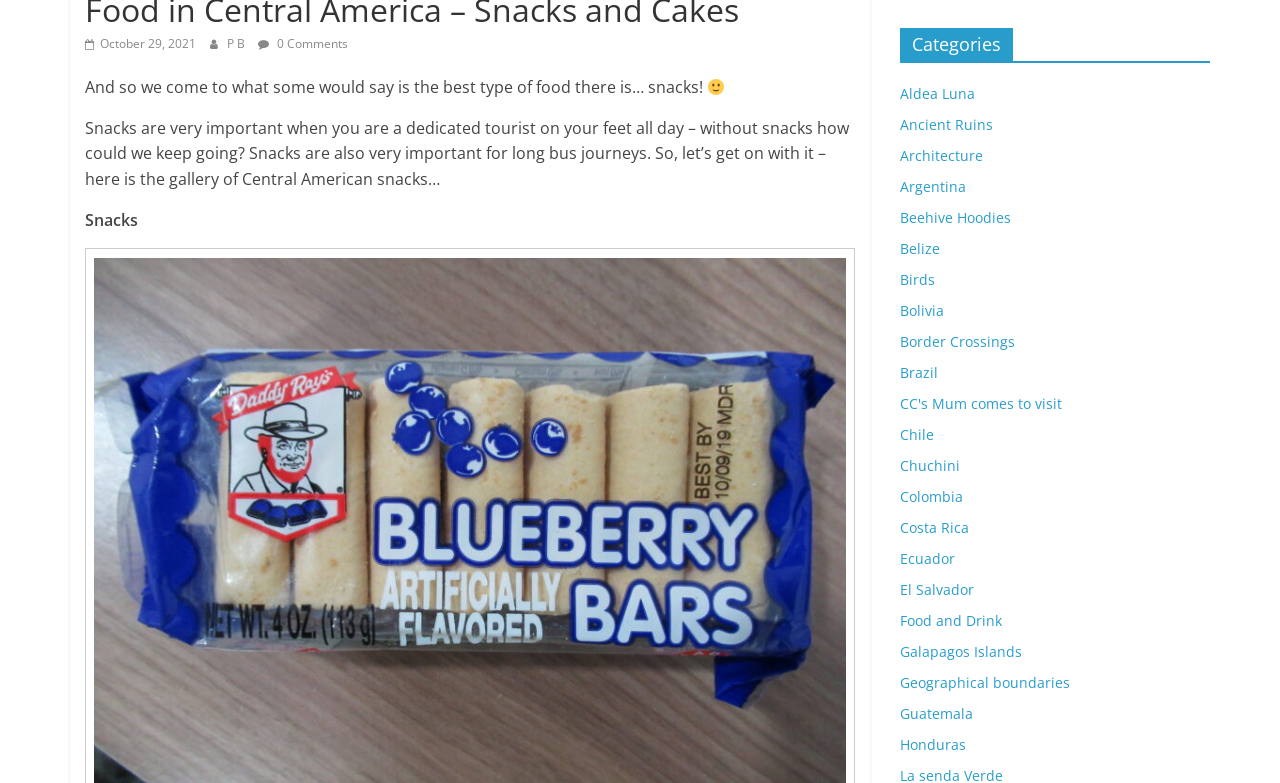Locate the UI element described by Architecture in the provided webpage screenshot. Return the bounding box coordinates in the format (top-left x, top-left y, bottom-right x, bottom-right y), ensuring all values are between 0 and 1.

[0.703, 0.187, 0.768, 0.211]